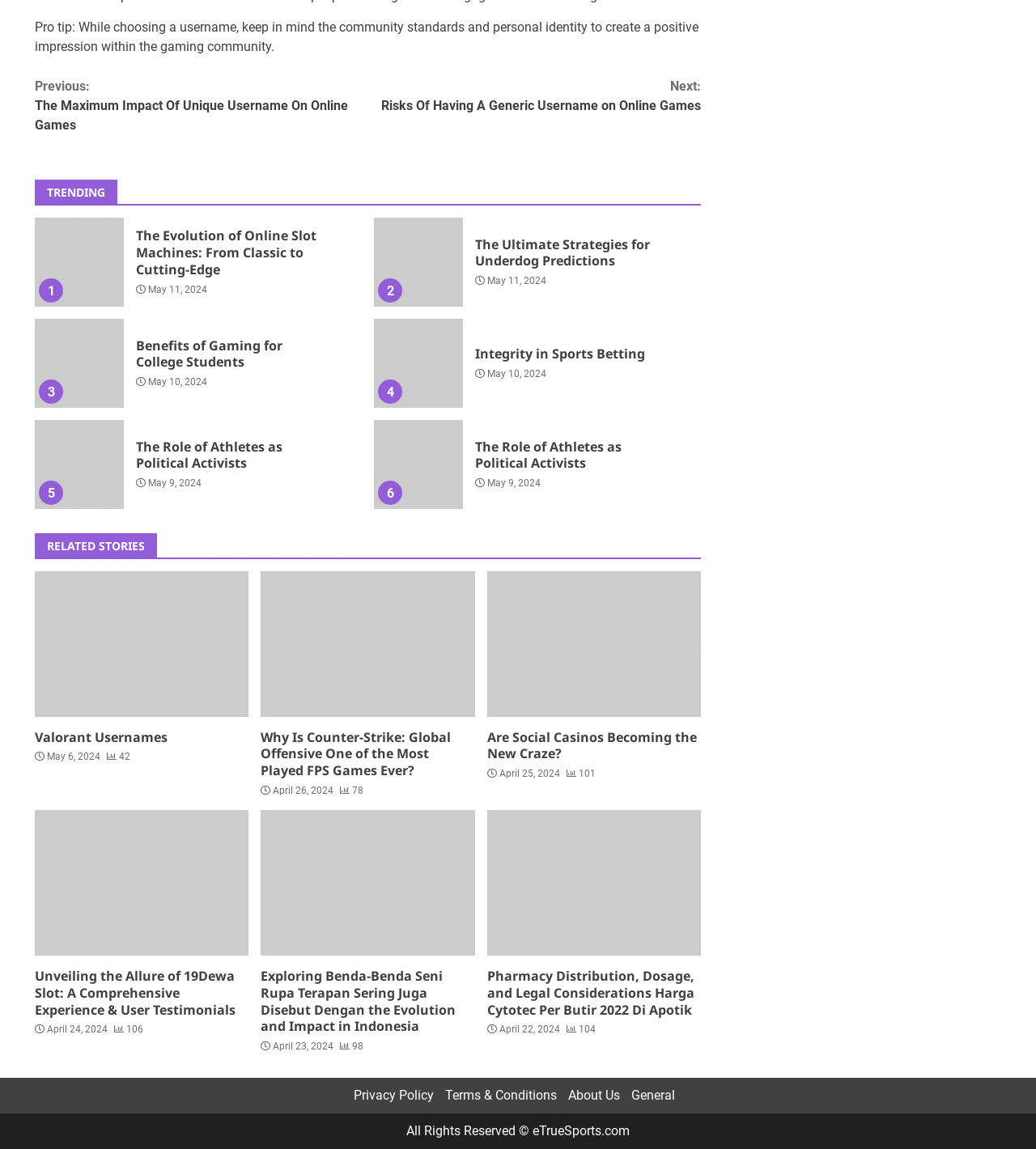Provide a brief response to the question using a single word or phrase: 
What is the title of the section that contains the article 'Valorant Usernames'?

RELATED STORIES